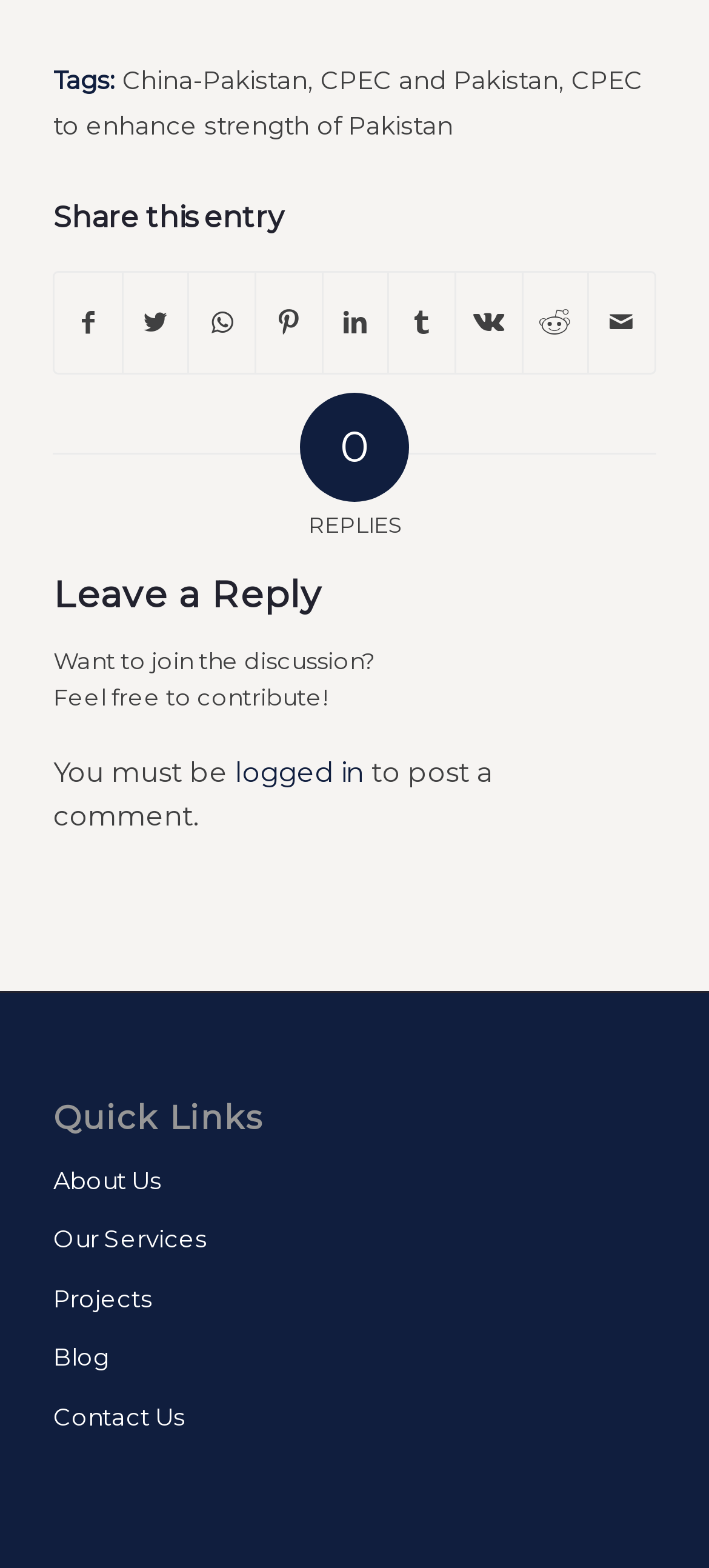Please provide the bounding box coordinates for the element that needs to be clicked to perform the following instruction: "Leave a reply". The coordinates should be given as four float numbers between 0 and 1, i.e., [left, top, right, bottom].

[0.075, 0.367, 0.797, 0.392]